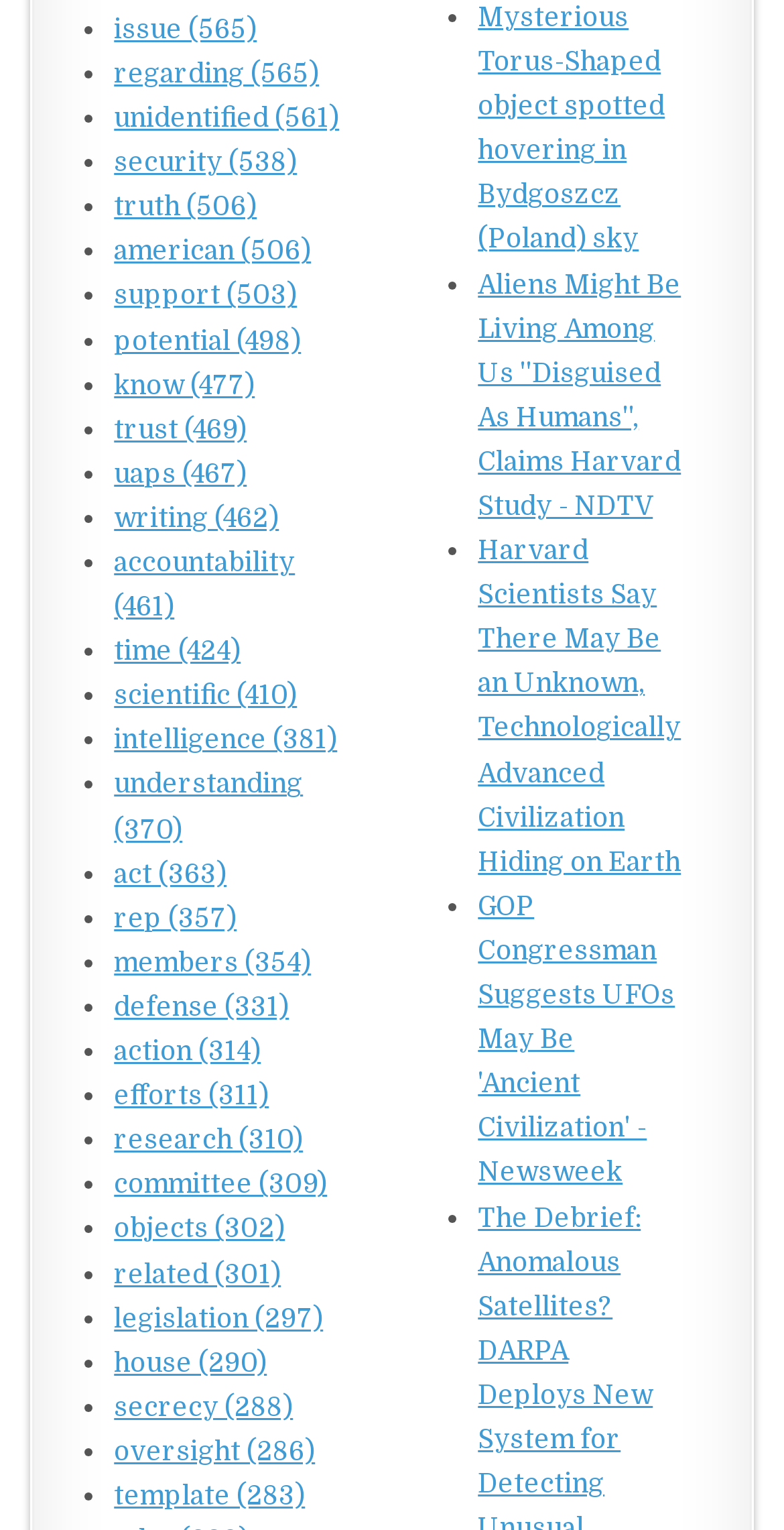Please give the bounding box coordinates of the area that should be clicked to fulfill the following instruction: "Click on the link to see also what is Doep Treas 310 Misc Pay". The coordinates should be in the format of four float numbers from 0 to 1, i.e., [left, top, right, bottom].

None